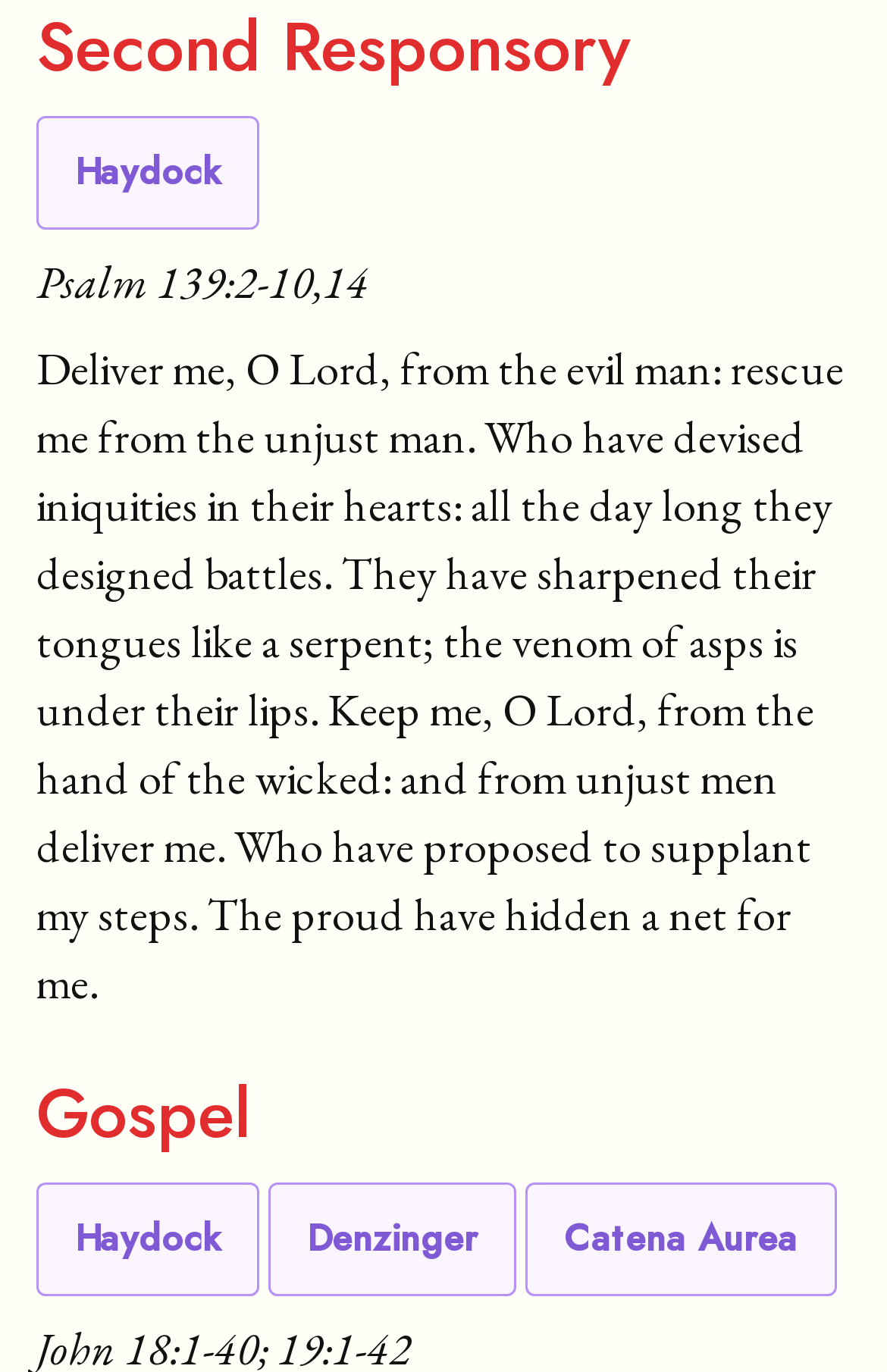Given the element description Catena Aurea, specify the bounding box coordinates of the corresponding UI element in the format (top-left x, top-left y, bottom-right x, bottom-right y). All values must be between 0 and 1.

[0.592, 0.862, 0.944, 0.945]